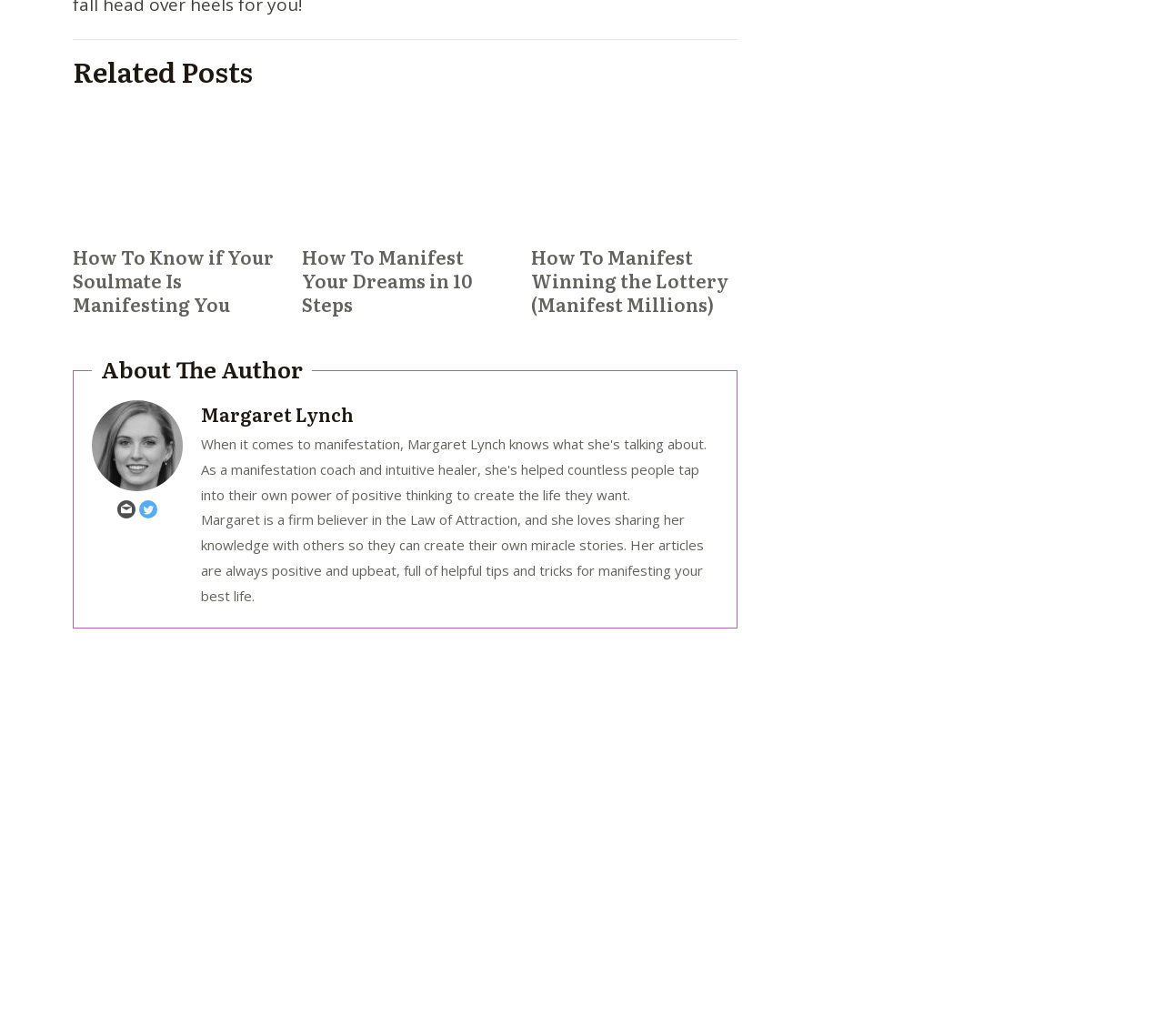Please find the bounding box coordinates for the clickable element needed to perform this instruction: "check the about us page".

[0.256, 0.778, 0.306, 0.796]